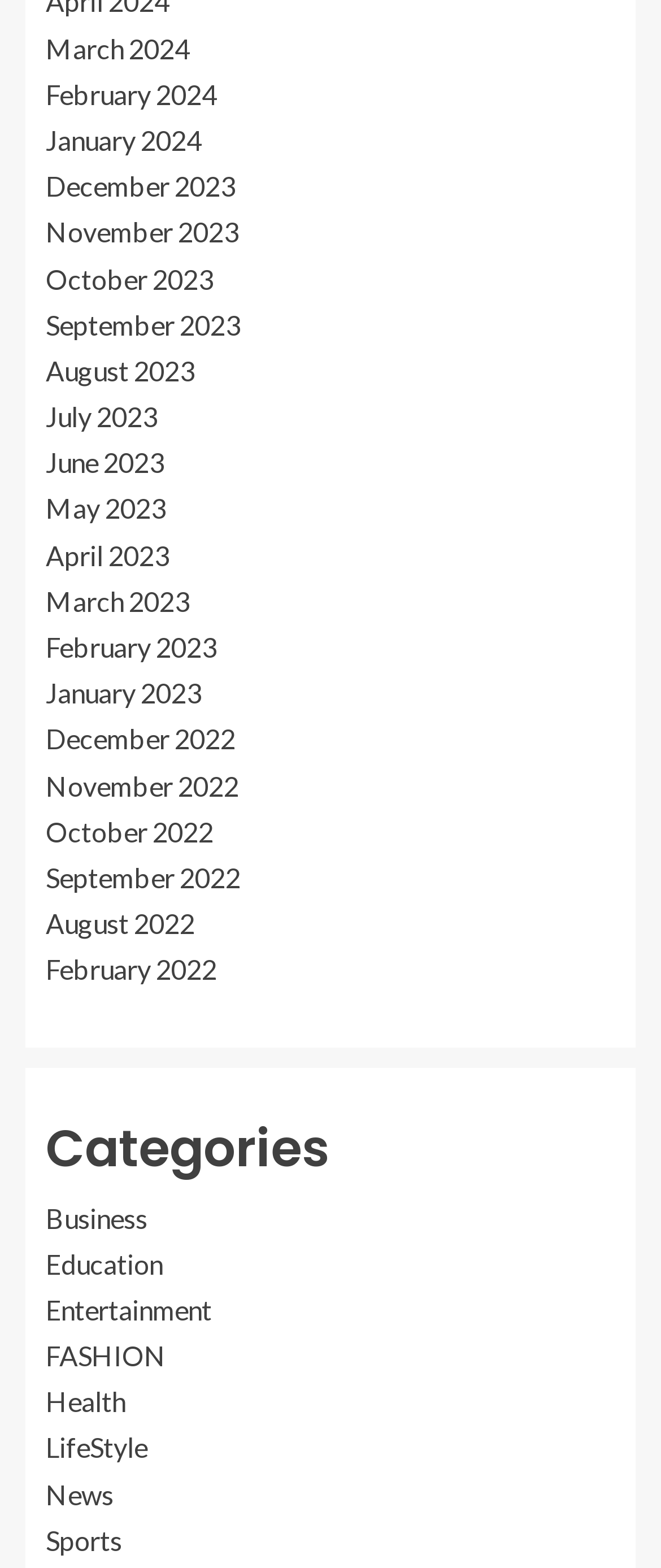Pinpoint the bounding box coordinates of the clickable area necessary to execute the following instruction: "Check out Entertainment". The coordinates should be given as four float numbers between 0 and 1, namely [left, top, right, bottom].

[0.069, 0.825, 0.321, 0.845]